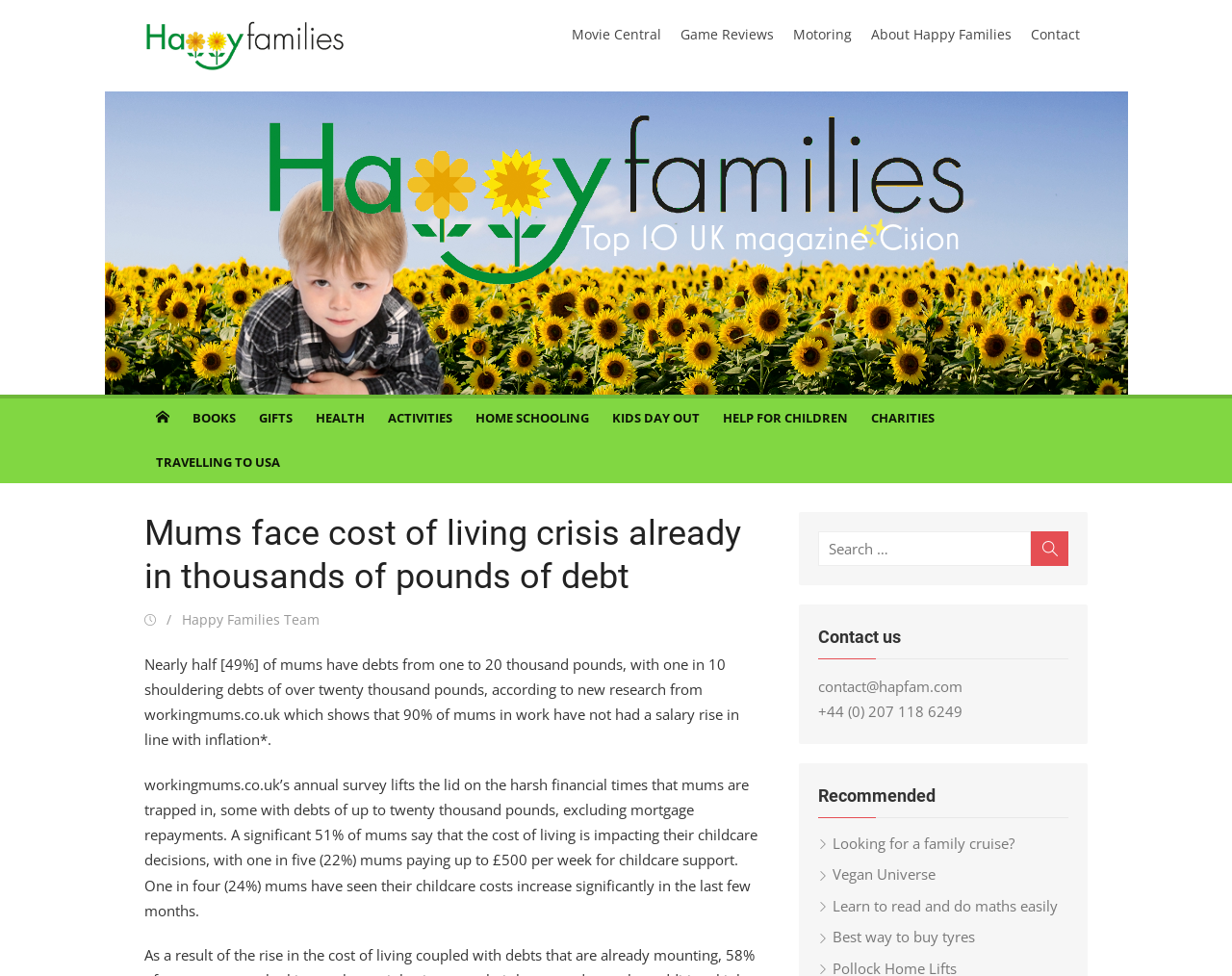Create a detailed narrative of the webpage’s visual and textual elements.

The webpage is about Happy Families, a website that provides information and resources for families. At the top, there is a logo and a navigation menu with links to various sections, including Movie Central, Game Reviews, Motoring, About Happy Families, and Contact.

Below the navigation menu, there is a large banner with a link to Happy Families. Underneath the banner, there are several links to different categories, such as BOOKS, GIFTS, HEALTH, ACTIVITIES, HOME SCHOOLING, KIDS DAY OUT, HELP FOR CHILDREN, and CHARITIES.

The main content of the webpage is an article titled "Mums face cost of living crisis already in thousands of pounds of debt." The article discusses the financial struggles of mothers, citing research from workingmums.co.uk. The text is divided into several paragraphs, with headings and static text describing the research findings.

To the right of the article, there is a search bar with a search button. Below the search bar, there are several links to recommended resources, including a family cruise, Vegan Universe, a learn-to-read program, and a guide to buying tires.

At the bottom of the webpage, there is a contact section with a heading "Contact us" and links to an email address and a phone number.